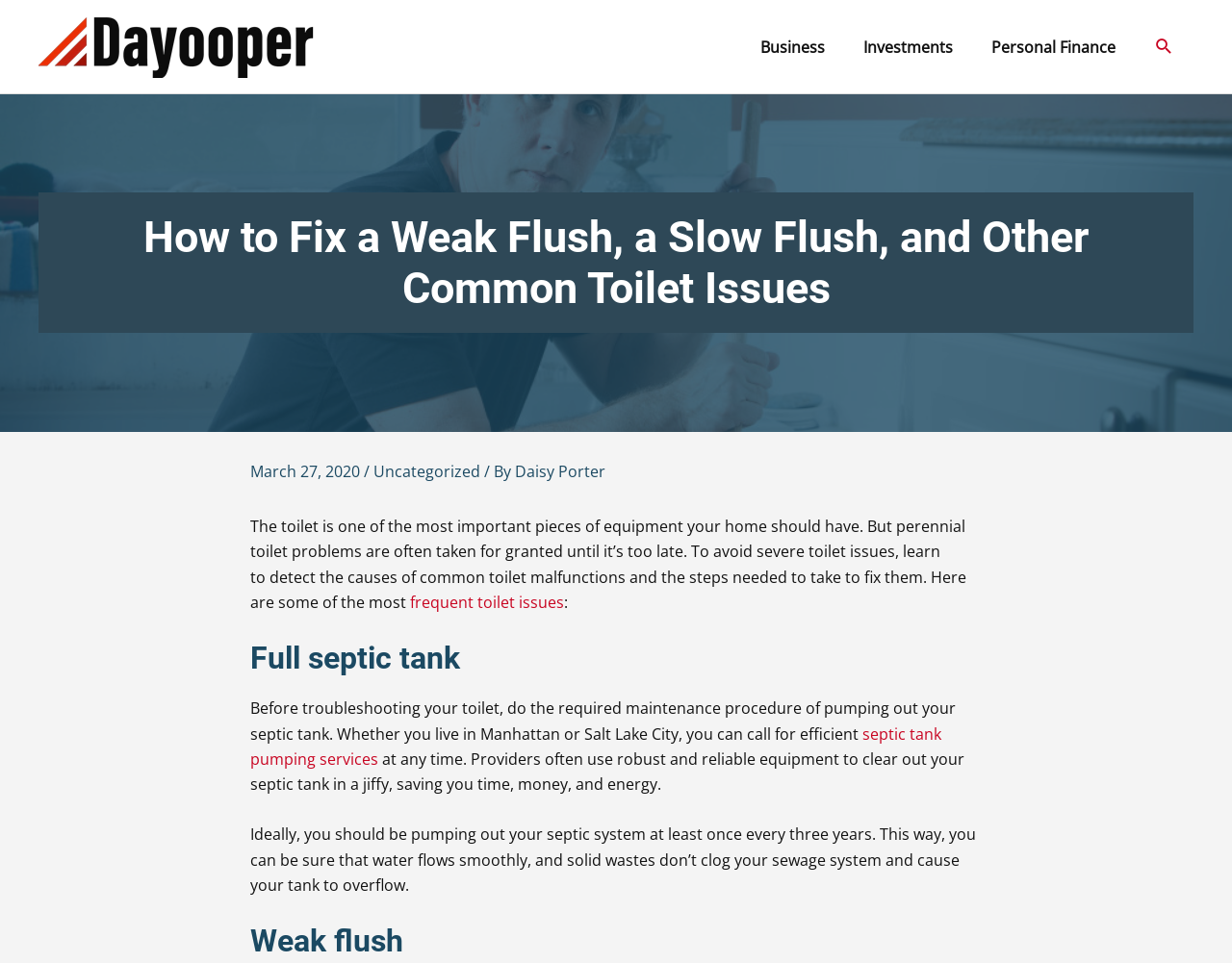Determine the bounding box coordinates of the clickable area required to perform the following instruction: "Browse 'Soccer' articles". The coordinates should be represented as four float numbers between 0 and 1: [left, top, right, bottom].

None